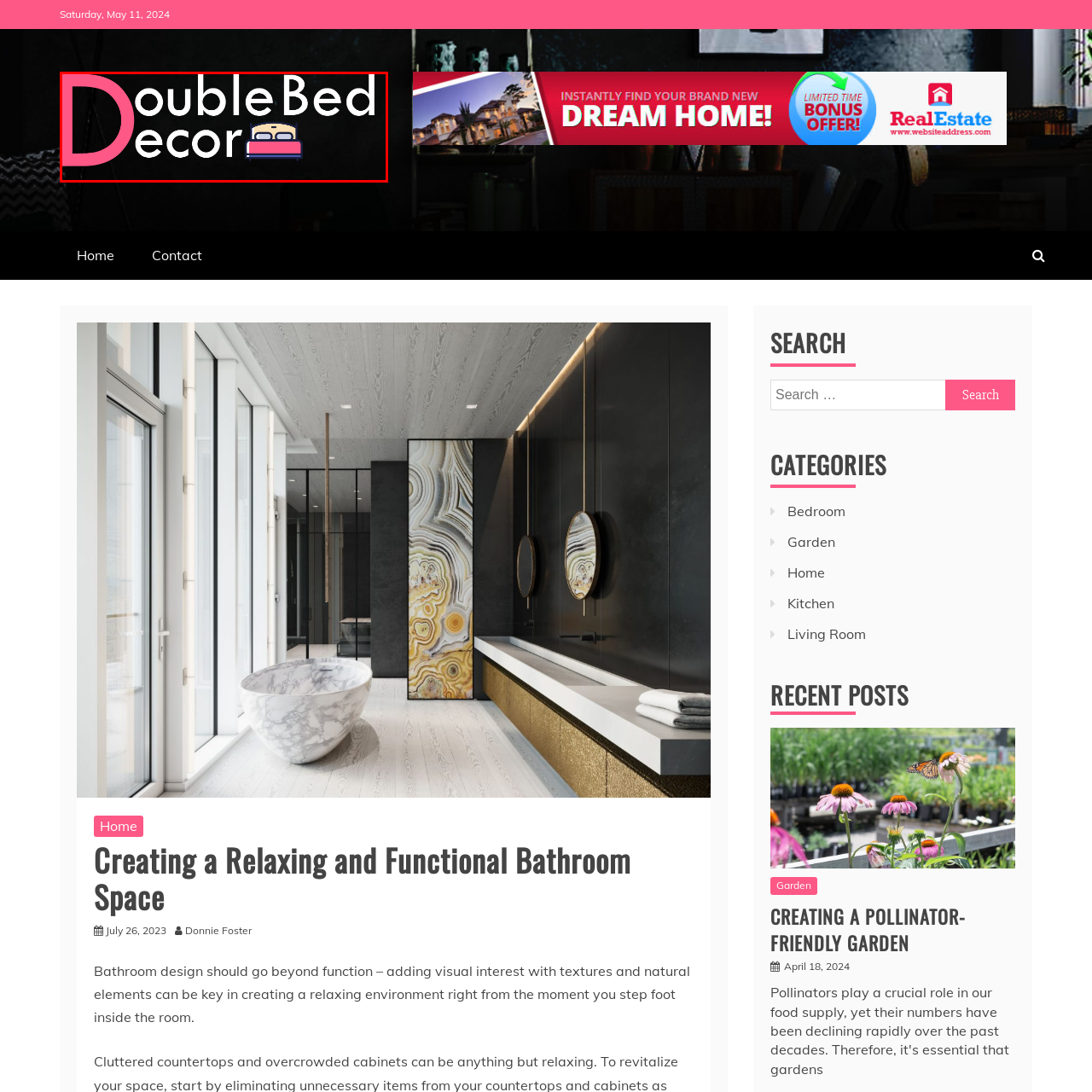What is the purpose of the associated content?
Analyze the image within the red bounding box and respond to the question with a detailed answer derived from the visual content.

According to the caption, the associated content aims to inspire readers with practical tips and innovative ideas for bedroom design, which suggests that the purpose is to motivate and guide readers in enhancing their living spaces.